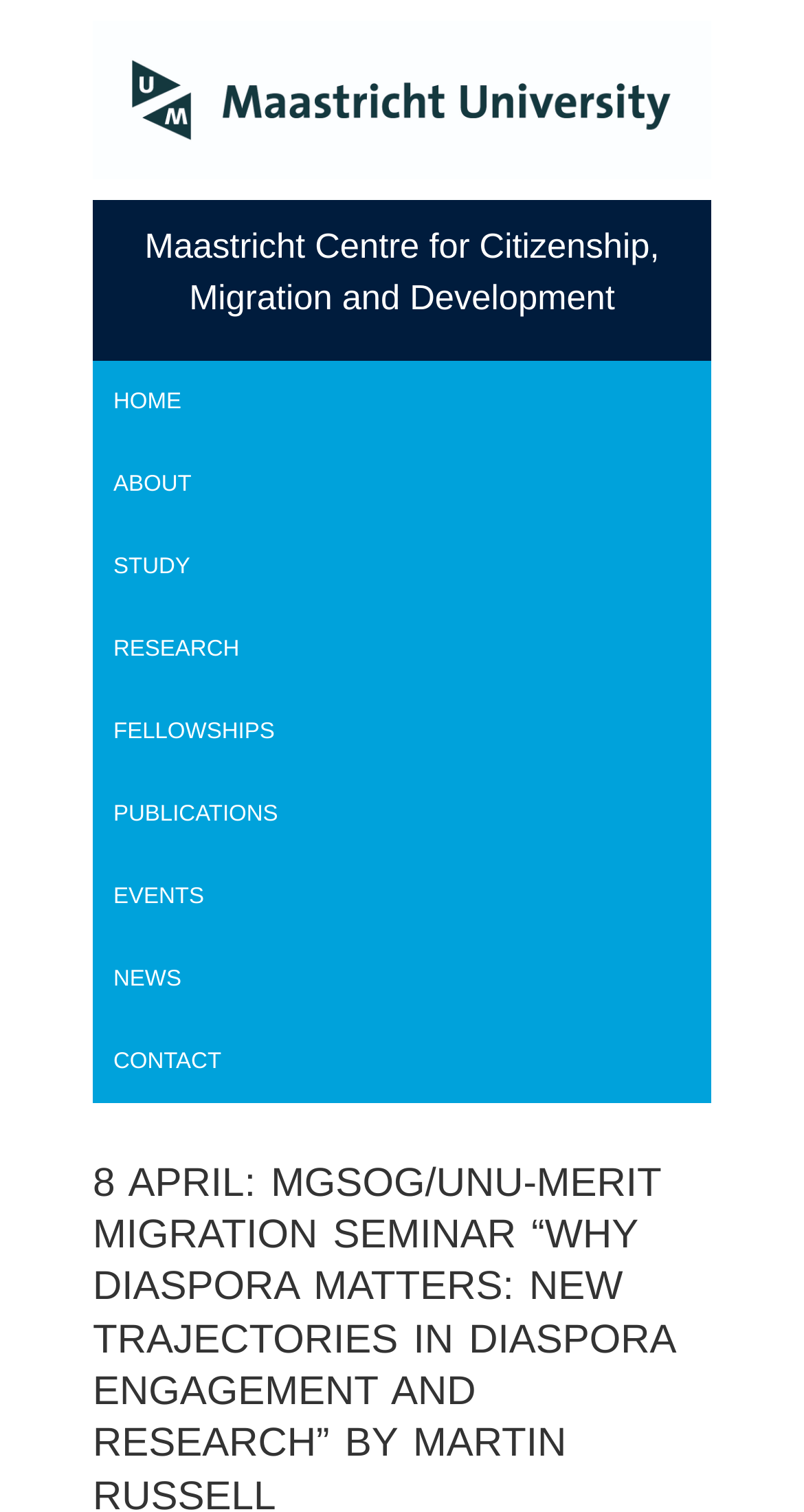Identify the bounding box coordinates of the clickable section necessary to follow the following instruction: "check NEWS". The coordinates should be presented as four float numbers from 0 to 1, i.e., [left, top, right, bottom].

[0.141, 0.64, 0.226, 0.655]